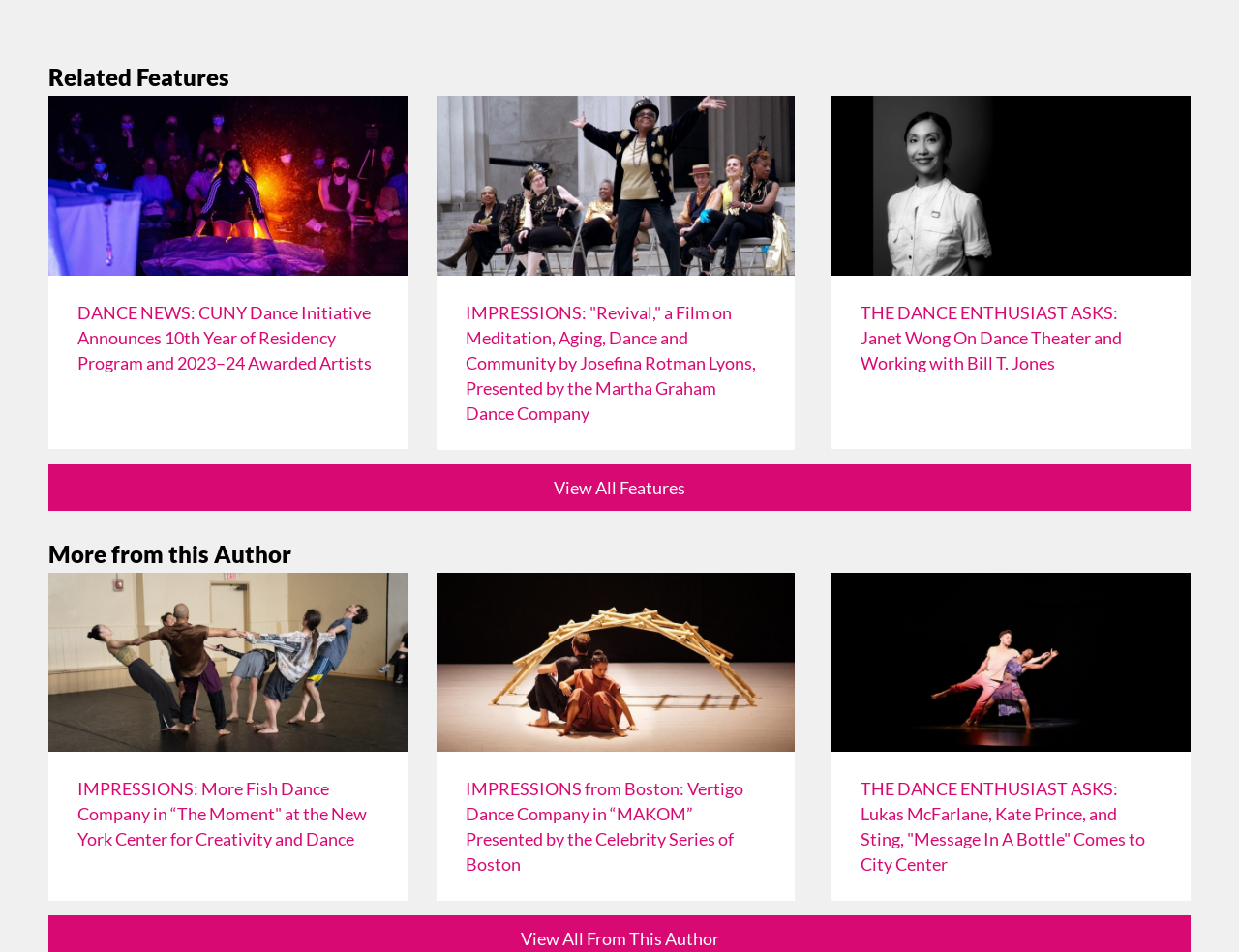Find the bounding box coordinates corresponding to the UI element with the description: "Galicia". The coordinates should be formatted as [left, top, right, bottom], with values as floats between 0 and 1.

None